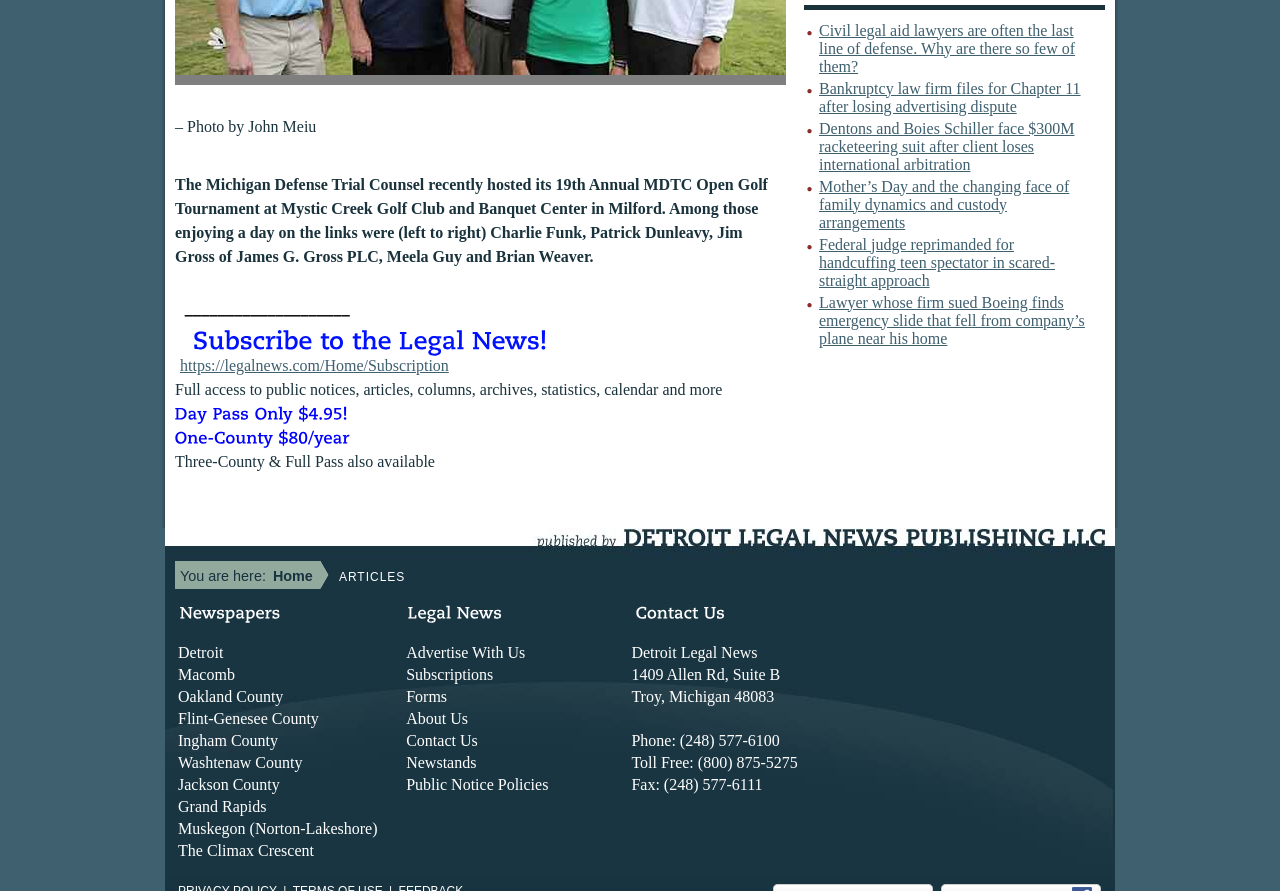Show the bounding box coordinates for the HTML element as described: "Macomb".

[0.137, 0.745, 0.186, 0.77]